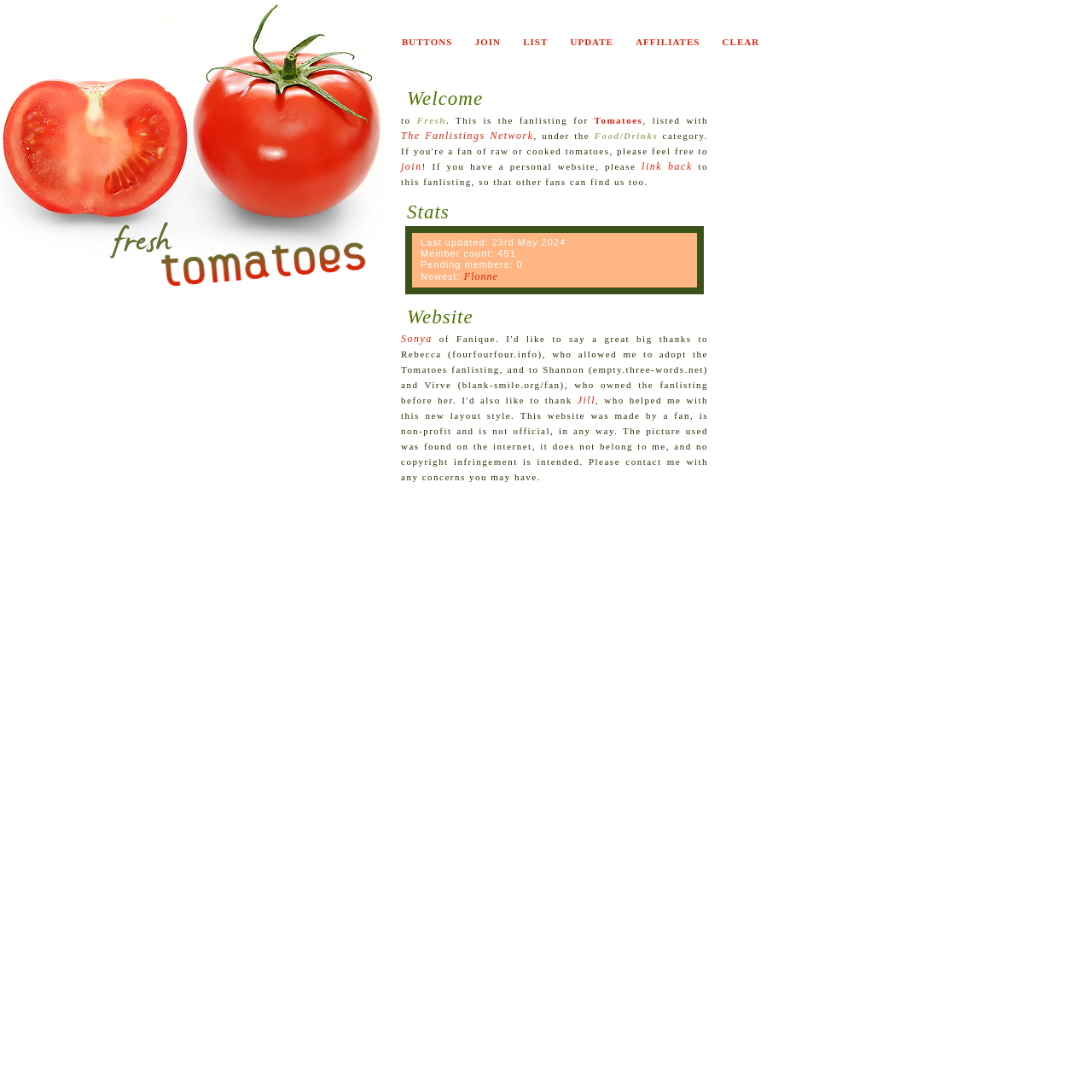Please provide the bounding box coordinates for the element that needs to be clicked to perform the instruction: "Check the stats". The coordinates must consist of four float numbers between 0 and 1, formatted as [left, top, right, bottom].

[0.373, 0.184, 0.412, 0.204]